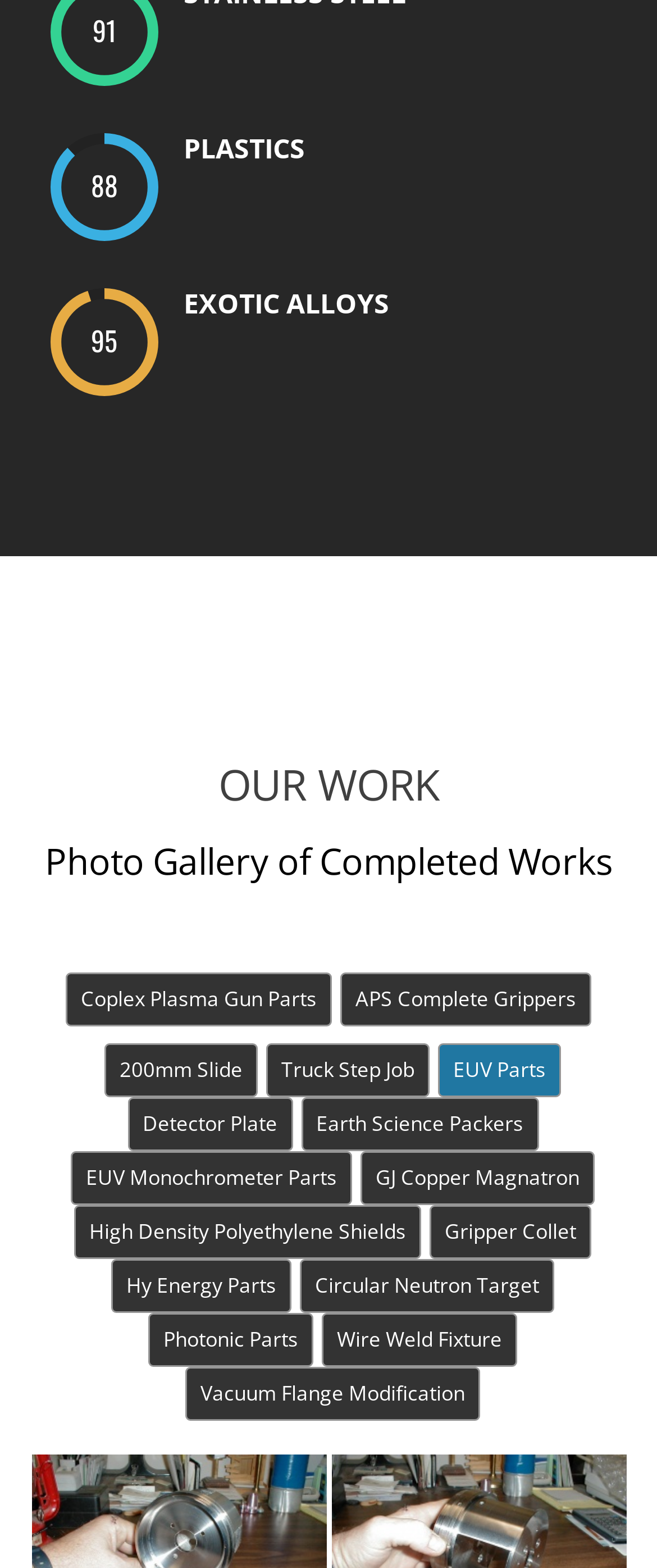Look at the image and answer the question in detail:
What type of materials are listed?

Based on the textboxes at the top of the webpage, it appears that the website is listing different types of materials, including Stainless Steel, Plastics, and Exotic Alloys.